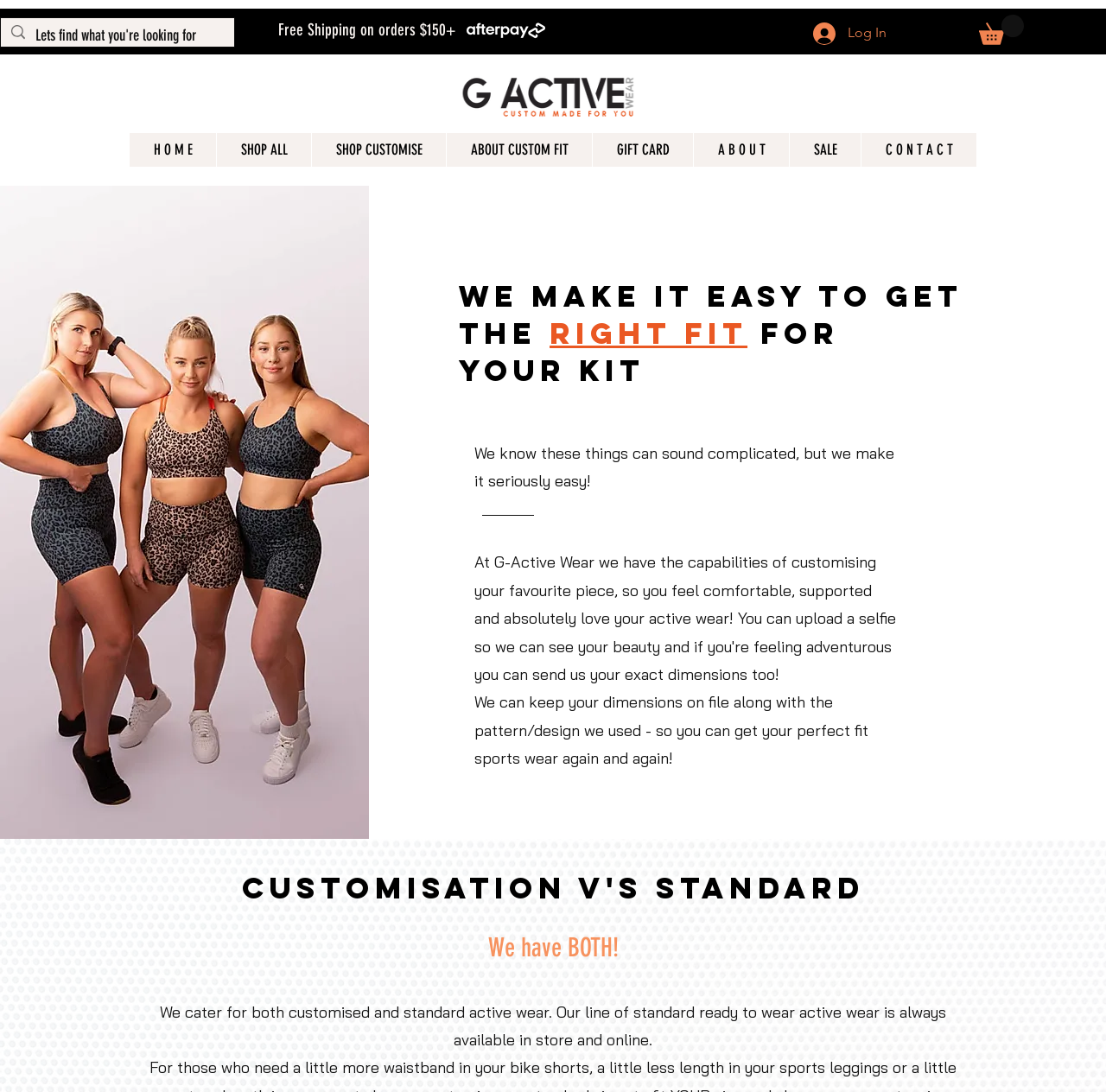Specify the bounding box coordinates of the area to click in order to follow the given instruction: "Learn about 'Grey Hat Hackers'."

None